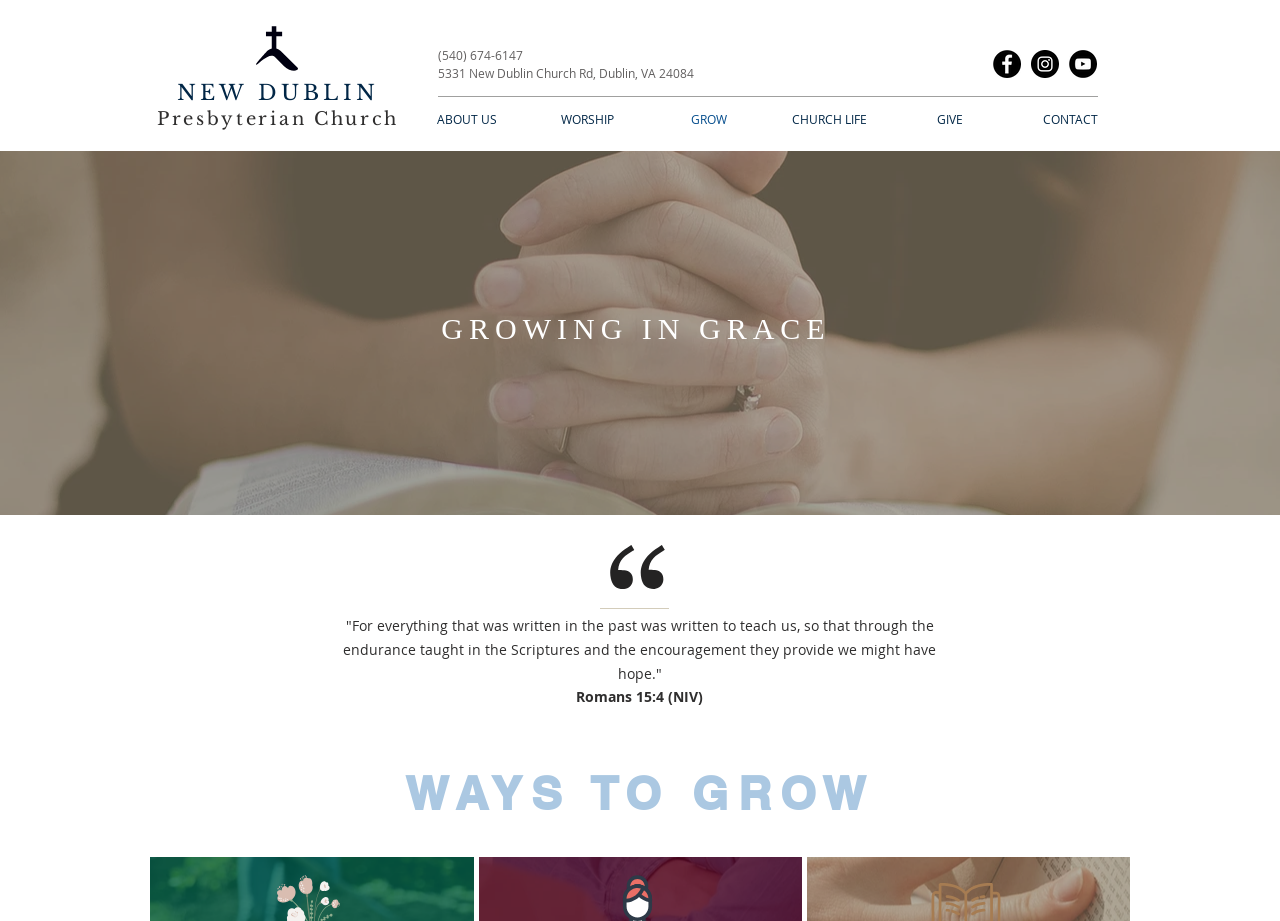Please provide a comprehensive answer to the question below using the information from the image: What is the theme of the quote on the webpage?

The theme of the quote on the webpage is hope, which is mentioned in the quote from Romans 15:4 (NIV) that says '...so that through the endurance taught in the Scriptures and the encouragement they provide we might have hope.'